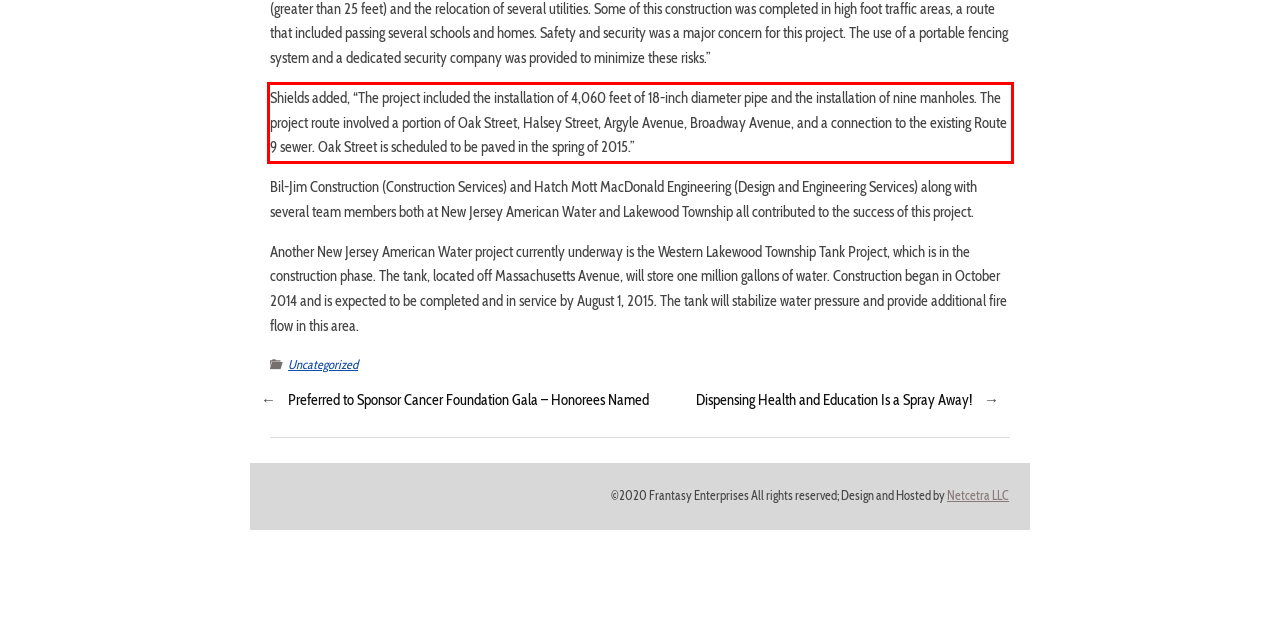In the given screenshot, locate the red bounding box and extract the text content from within it.

Shields added, “The project included the installation of 4,060 feet of 18-inch diameter pipe and the installation of nine manholes. The project route involved a portion of Oak Street, Halsey Street, Argyle Avenue, Broadway Avenue, and a connection to the existing Route 9 sewer. Oak Street is scheduled to be paved in the spring of 2015.”